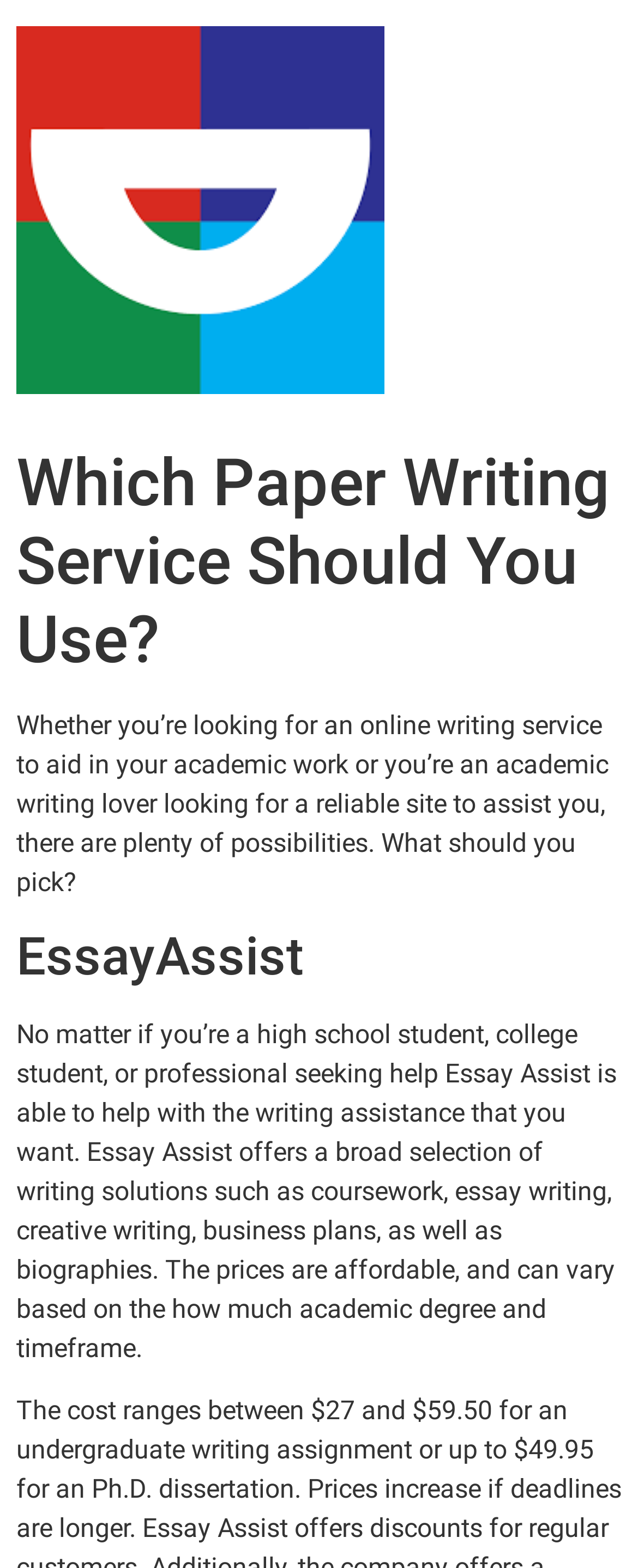Detail the webpage's structure and highlights in your description.

The webpage is about comparing paper writing services, specifically highlighting EssayAssist as a reliable option. At the top-left corner, there is a link to "São Paulo" accompanied by an image with the same name. Below this, a large header reads "Which Paper Writing Service Should You Use?" spanning almost the entire width of the page. 

Underneath the header, a paragraph of text explains that there are many options for online writing services, and it's essential to choose the right one. Further down, a subheading "EssayAssist" is centered, followed by a block of text that describes the services offered by EssayAssist, including coursework, essay writing, and business plans, with affordable prices varying based on academic degree and timeframe.